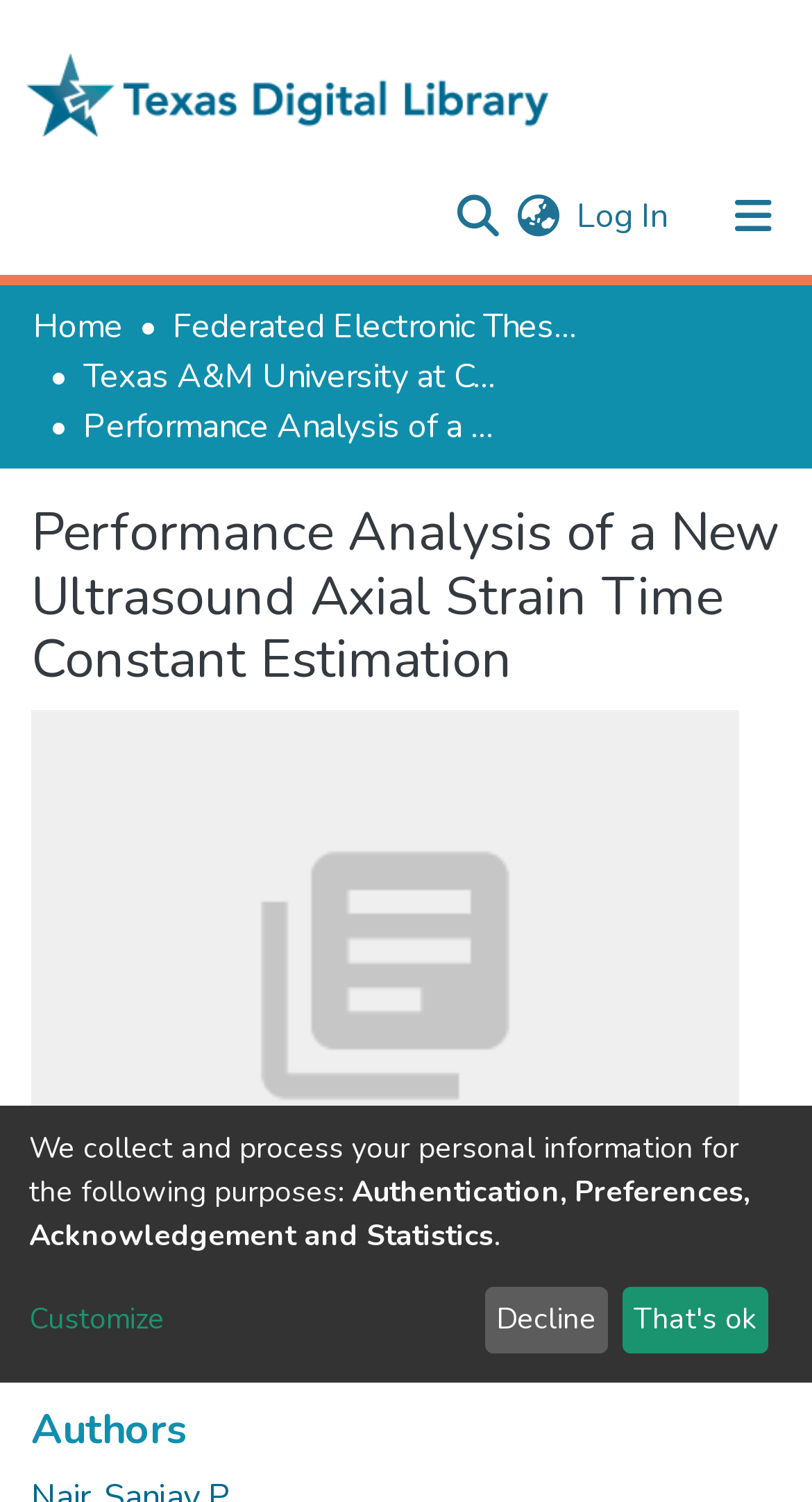Answer the question below using just one word or a short phrase: 
What is the date of the publication?

2011-08-08